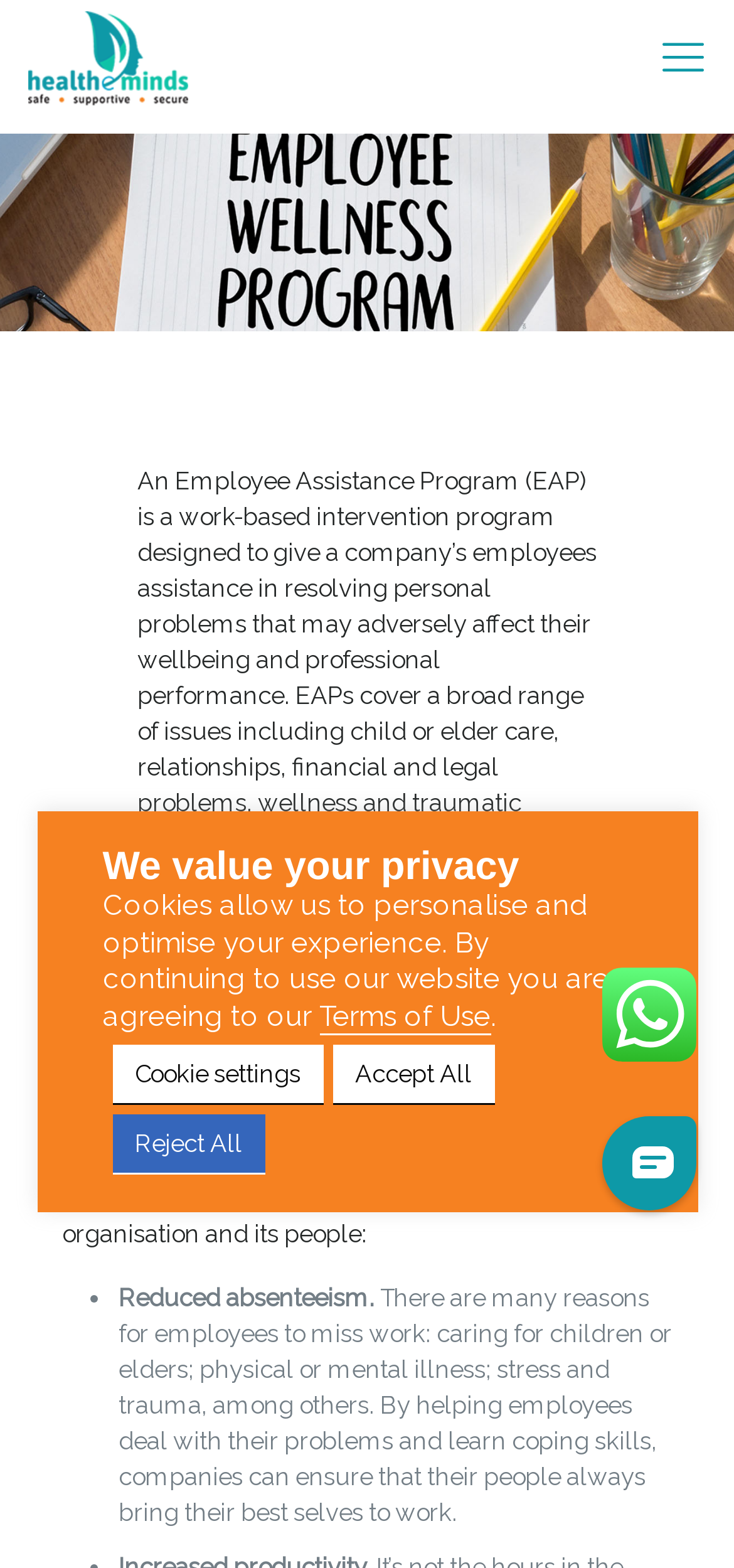What is the topic of the main content on this webpage?
Analyze the image and provide a thorough answer to the question.

The main content on this webpage is about Employee Assistance Programs (EAPs), including their definition, benefits, and importance for organisations and their employees.